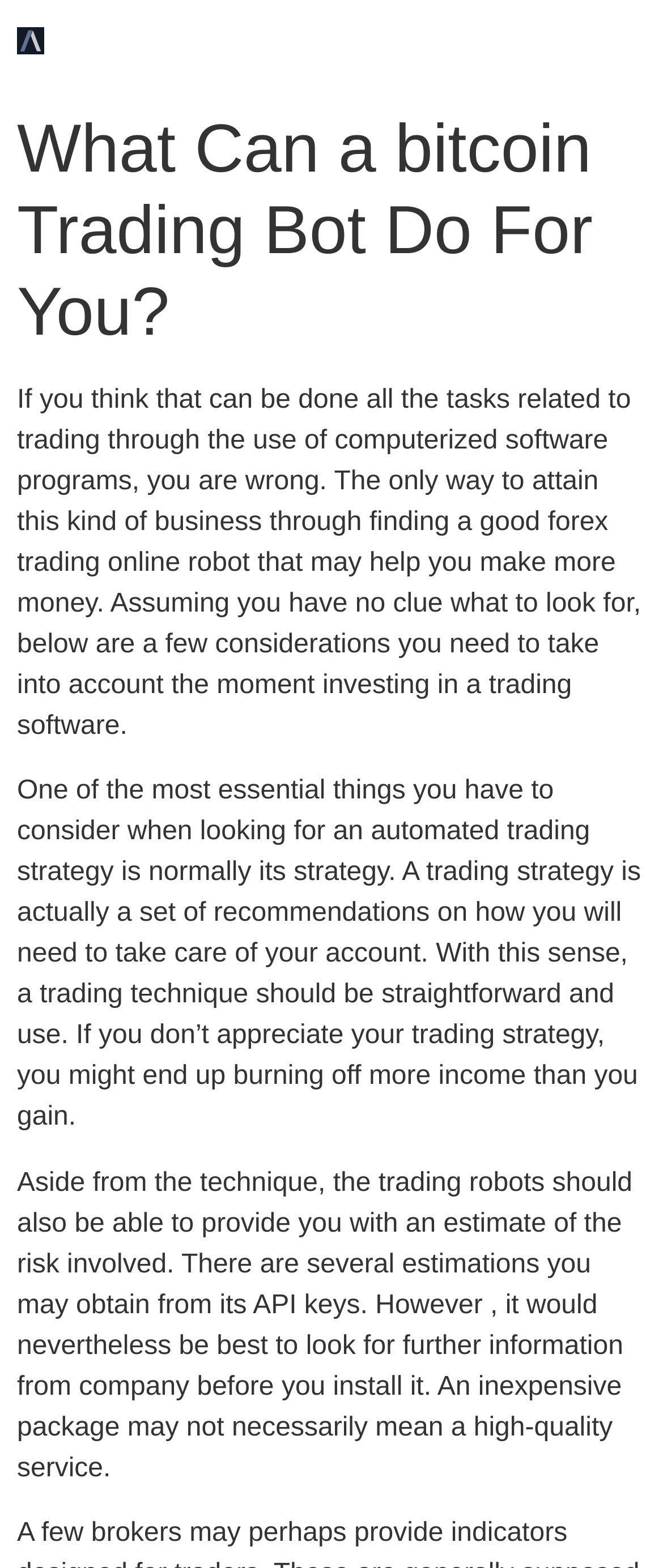What is the relationship between price and quality of a trading software?
Look at the webpage screenshot and answer the question with a detailed explanation.

The webpage implies that a low-priced package does not necessarily mean a low-quality service, suggesting that there is no direct correlation between the price and quality of a trading software.